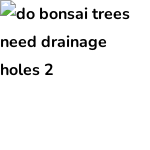Respond with a single word or short phrase to the following question: 
Who is the target audience for this blog post?

Novice and experienced gardeners